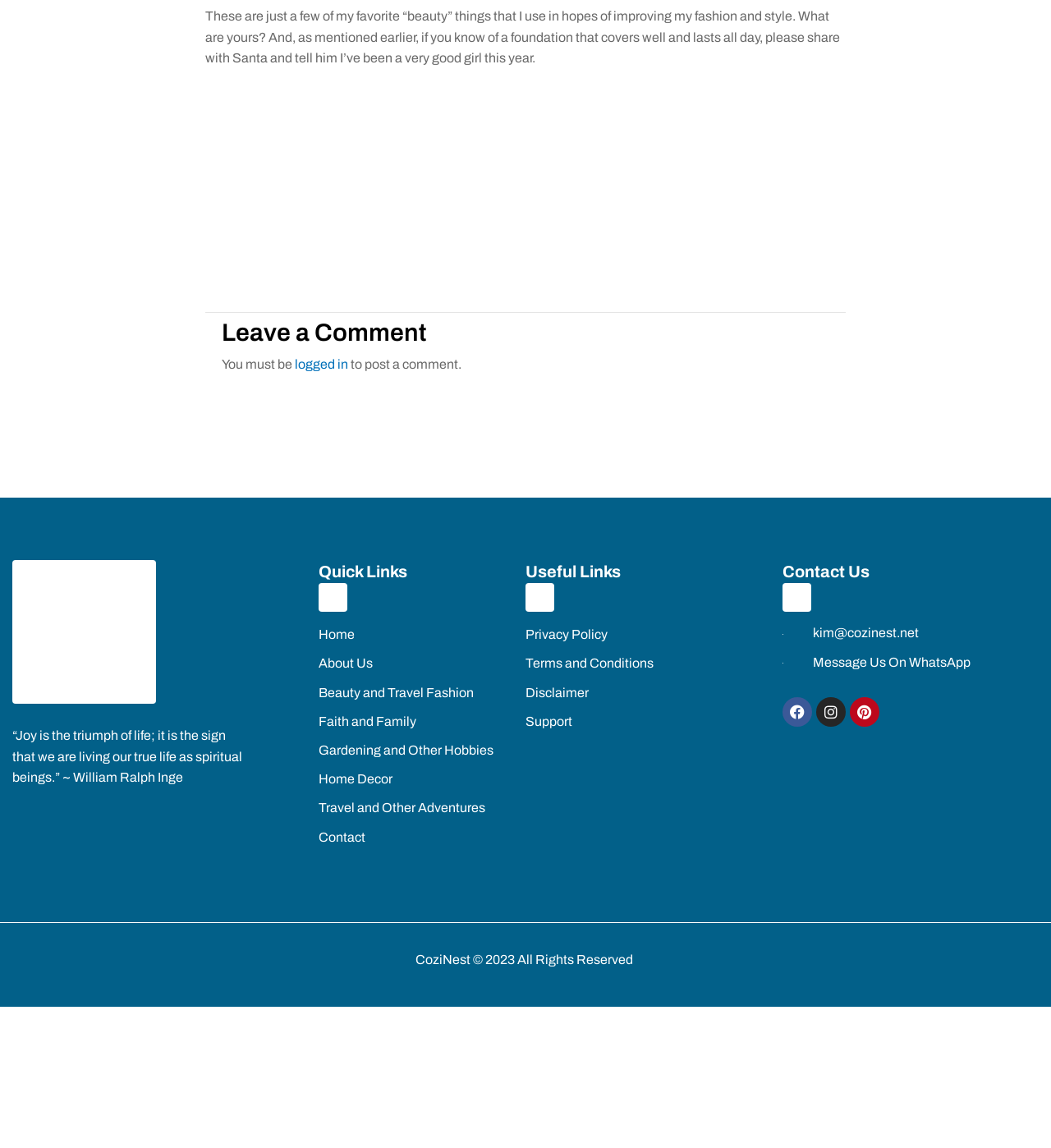Pinpoint the bounding box coordinates of the clickable area necessary to execute the following instruction: "Visit the 'Home' page". The coordinates should be given as four float numbers between 0 and 1, namely [left, top, right, bottom].

[0.303, 0.54, 0.5, 0.565]